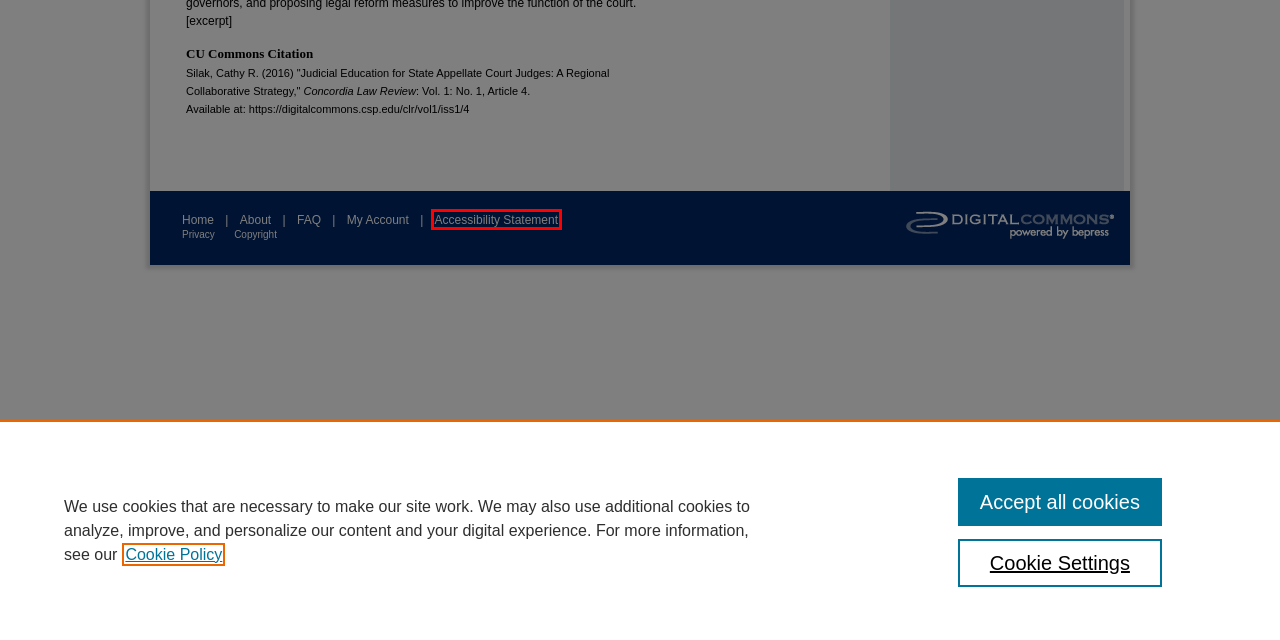Look at the screenshot of a webpage, where a red bounding box highlights an element. Select the best description that matches the new webpage after clicking the highlighted element. Here are the candidates:
A. DigitalCommons@CSP: Accessibility Statement
B. Privacy Policy | Elsevier Legal
C. Copyright - bepress
D. Concordia Law Review: Most Popular Papers
E. Search
F. Digital Commons | Digital showcase for scholarly work | Elsevier
G. Cookie Notice | Elsevier Legal
H. Concordia Law Review: Custom Email Notifications and RSS

A